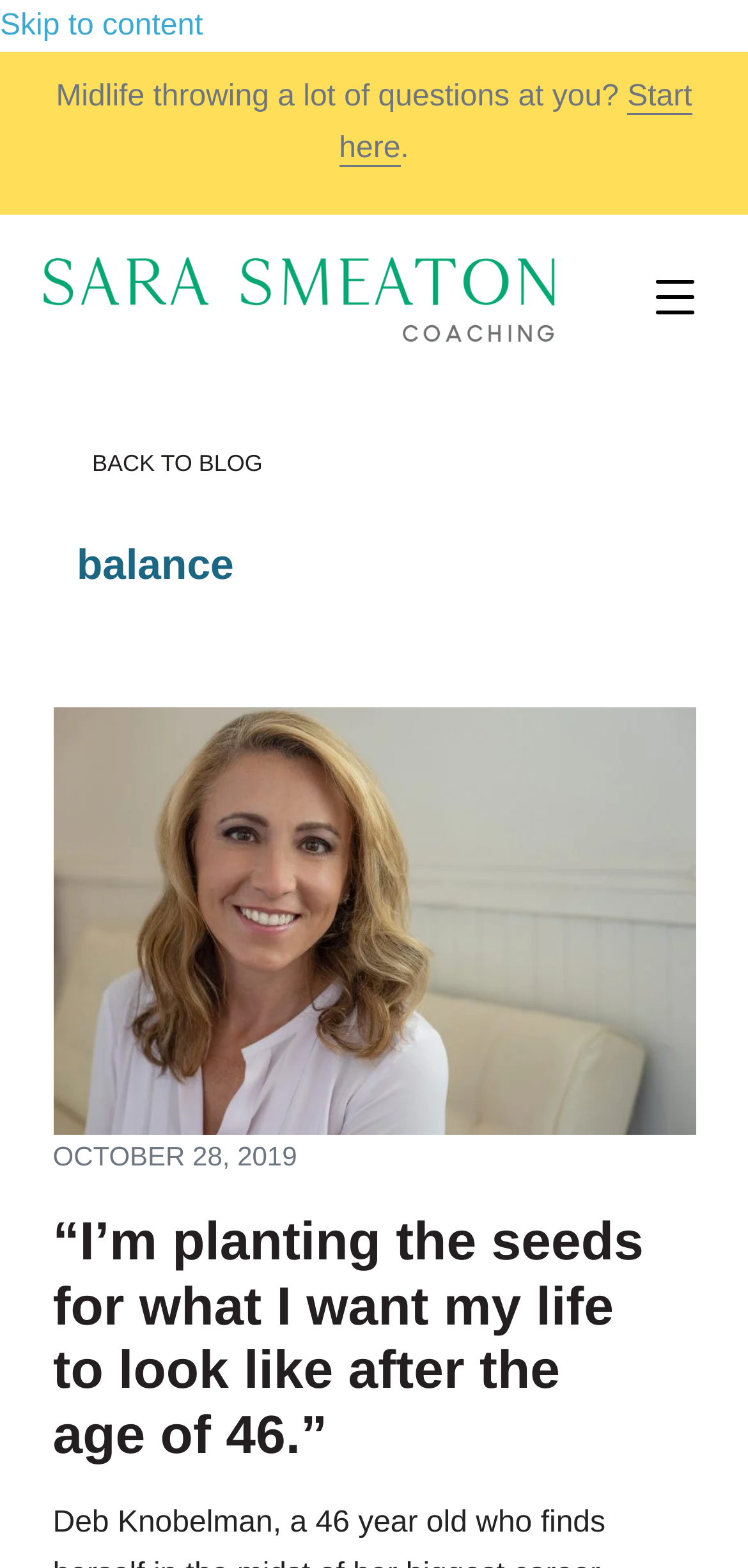Identify the bounding box coordinates of the clickable section necessary to follow the following instruction: "Click on the 'Sara Smeaton Coaching Logo Green 2023' link". The coordinates should be presented as four float numbers from 0 to 1, i.e., [left, top, right, bottom].

[0.051, 0.134, 0.749, 0.157]